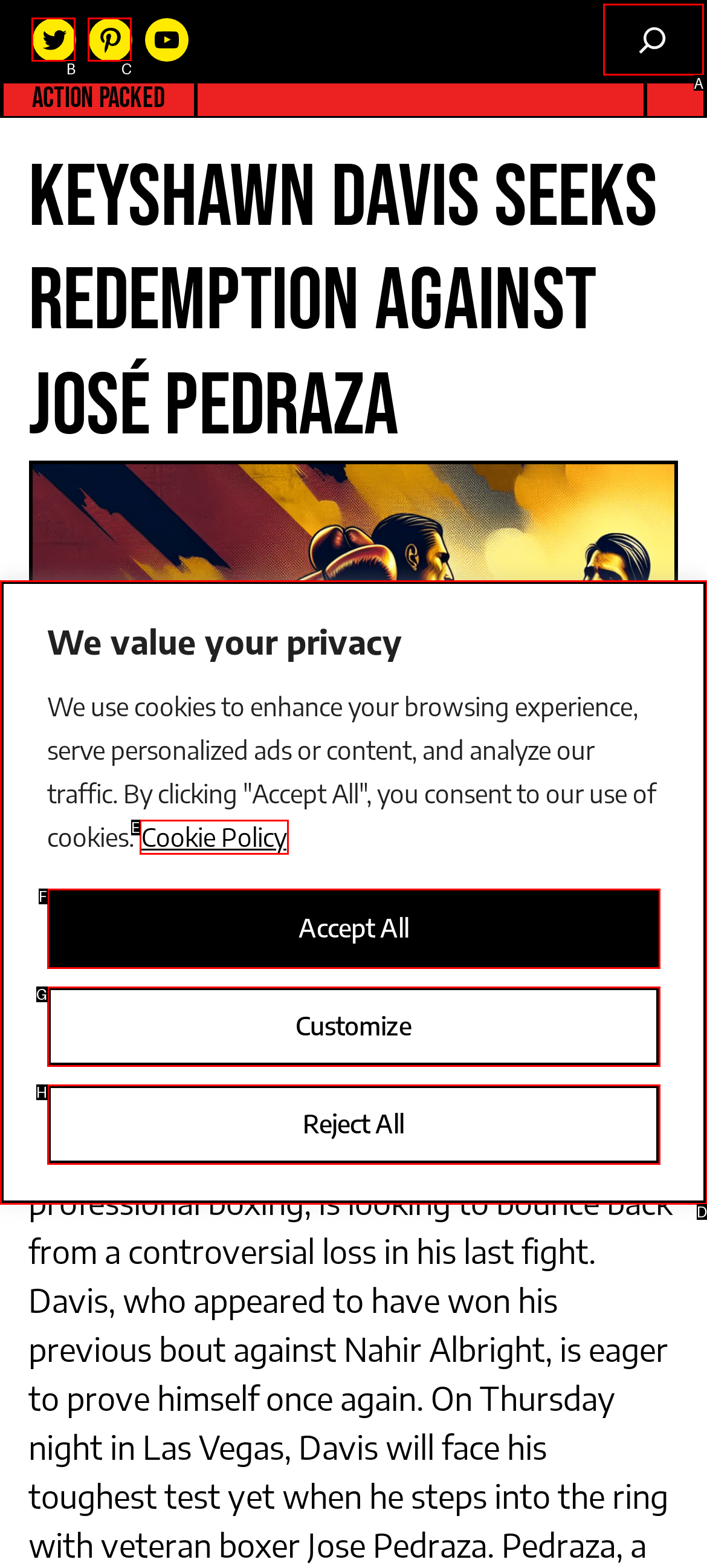Select the letter that aligns with the description: Pinterest. Answer with the letter of the selected option directly.

C